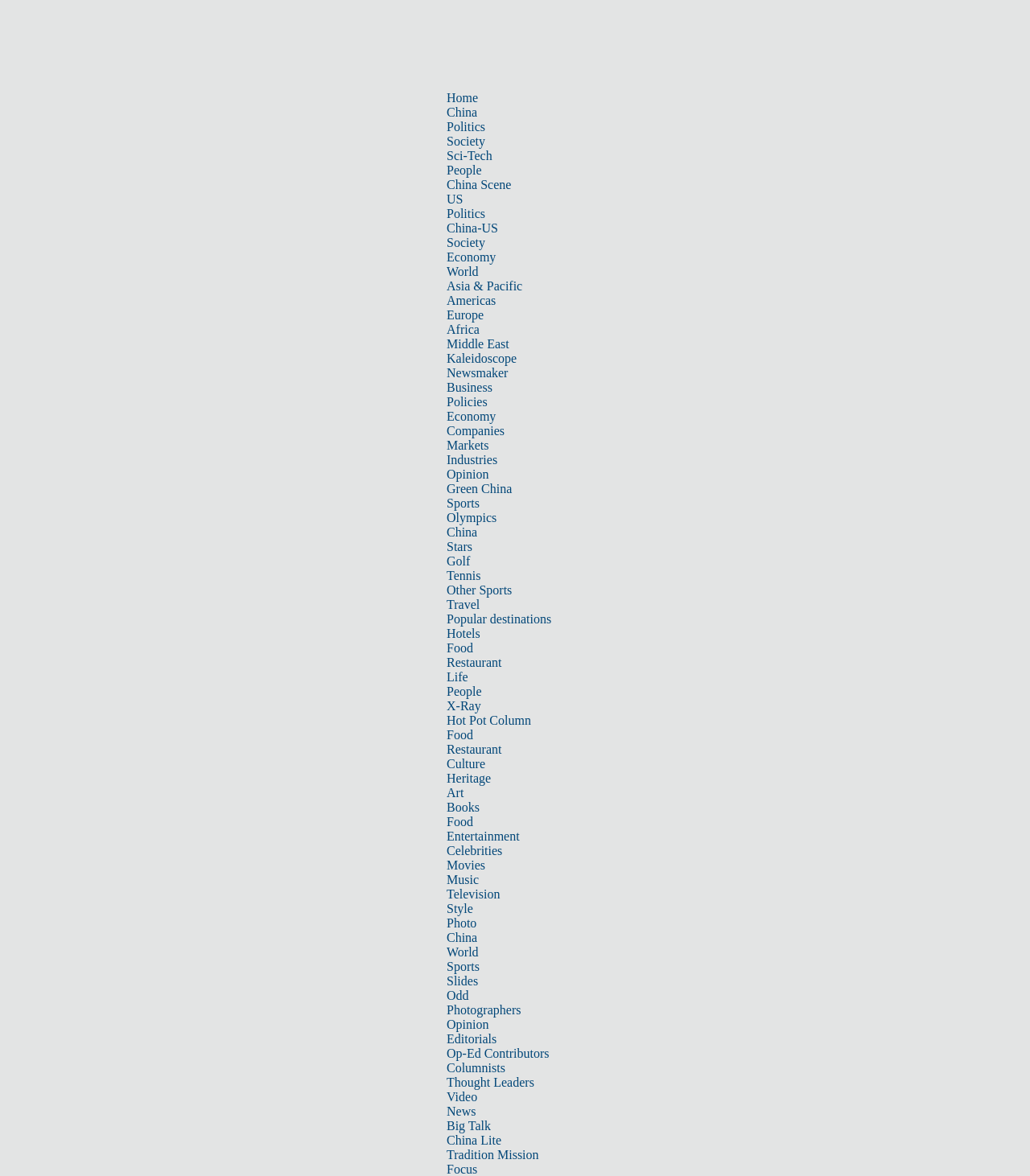Determine the bounding box coordinates of the clickable element necessary to fulfill the instruction: "Read about 'US, China need to boost dialogue: expert'". Provide the coordinates as four float numbers within the 0 to 1 range, i.e., [left, top, right, bottom].

[0.121, 0.0, 0.879, 0.077]